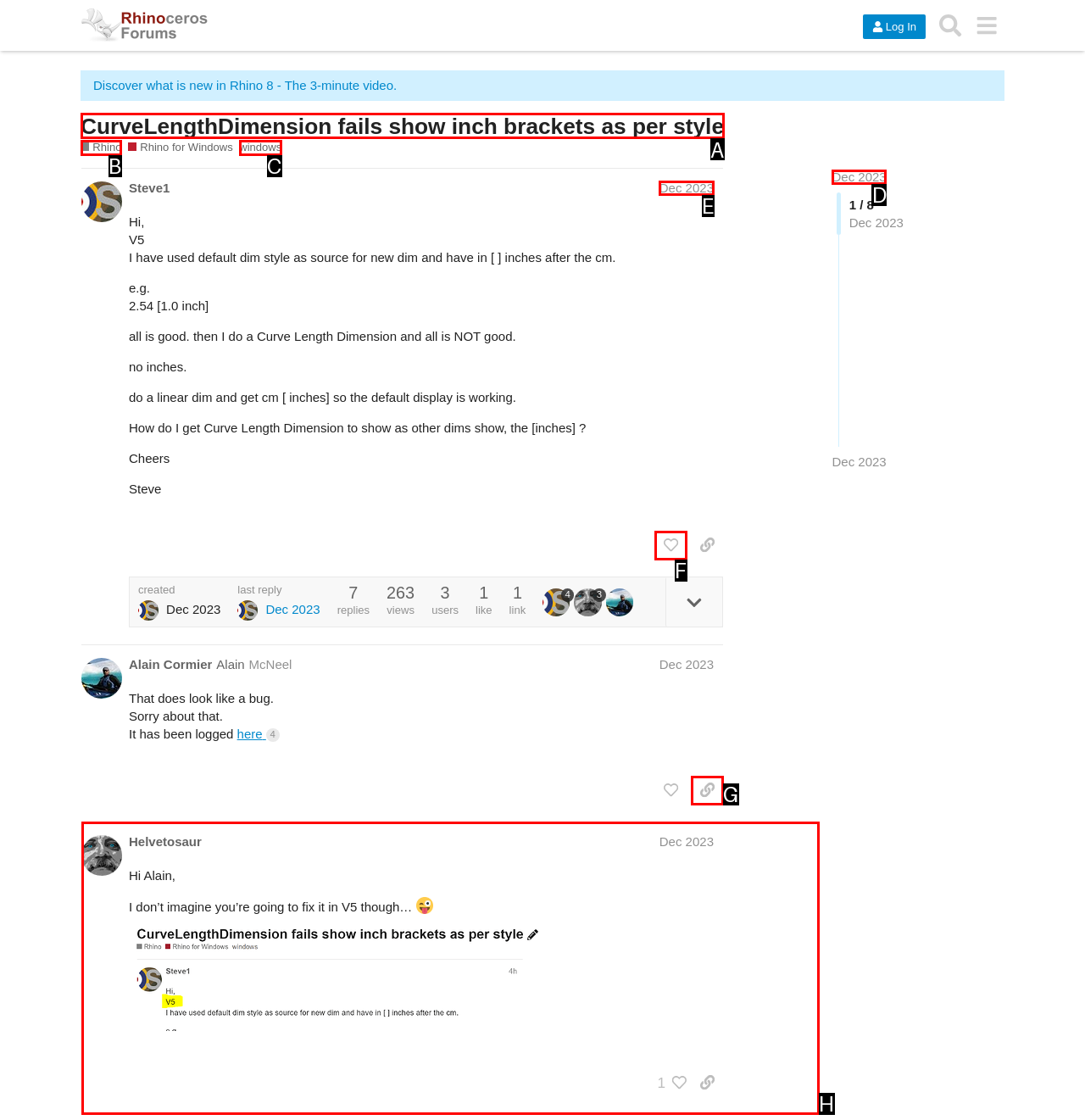Identify the correct choice to execute this task: Reply to the post by Helvetosaur
Respond with the letter corresponding to the right option from the available choices.

H